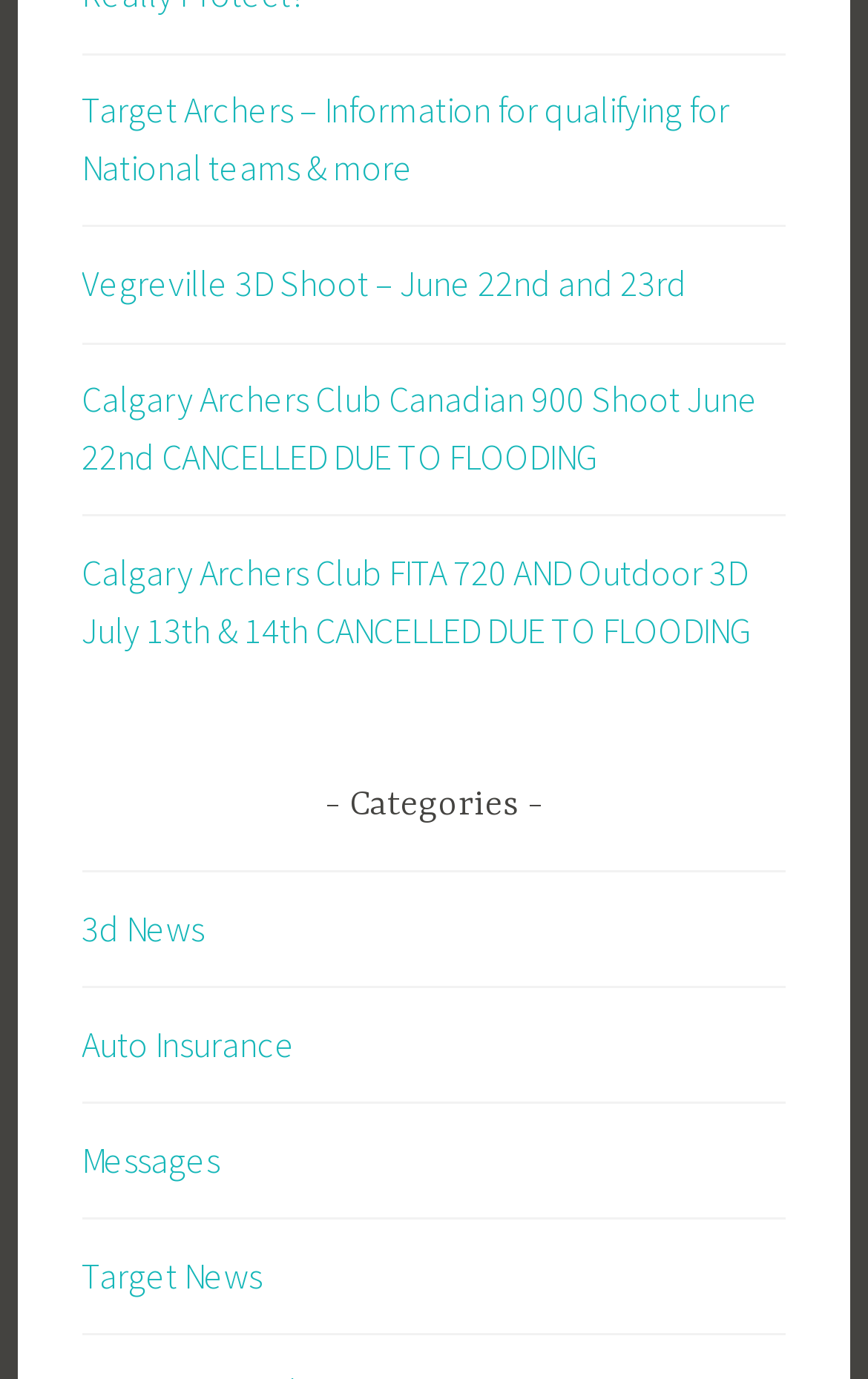Determine the bounding box coordinates of the clickable element to achieve the following action: 'Read about Vegreville 3D Shoot'. Provide the coordinates as four float values between 0 and 1, formatted as [left, top, right, bottom].

[0.094, 0.189, 0.791, 0.221]